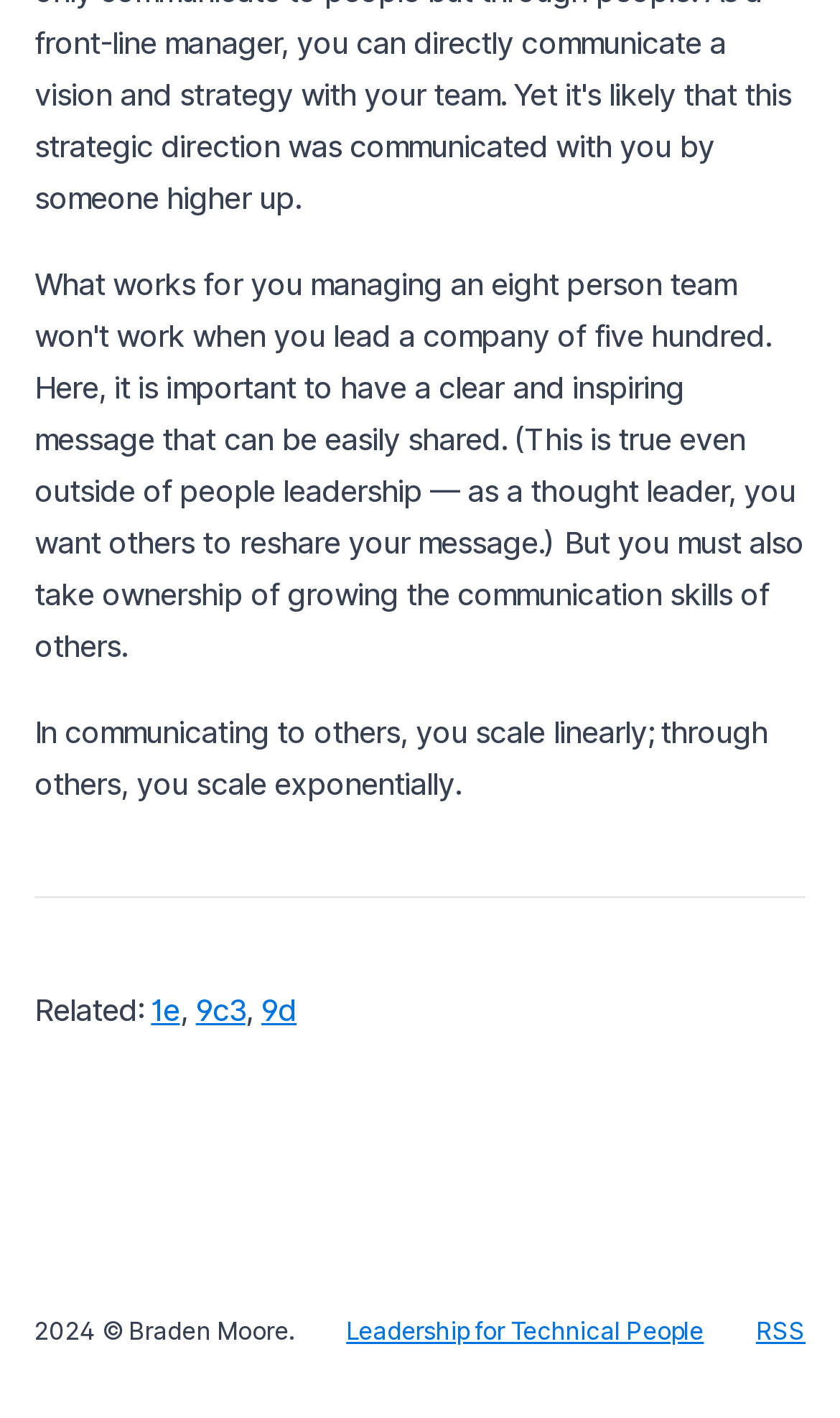Determine the bounding box coordinates of the UI element described by: "Leadership for Technical People".

[0.412, 0.925, 0.838, 0.954]